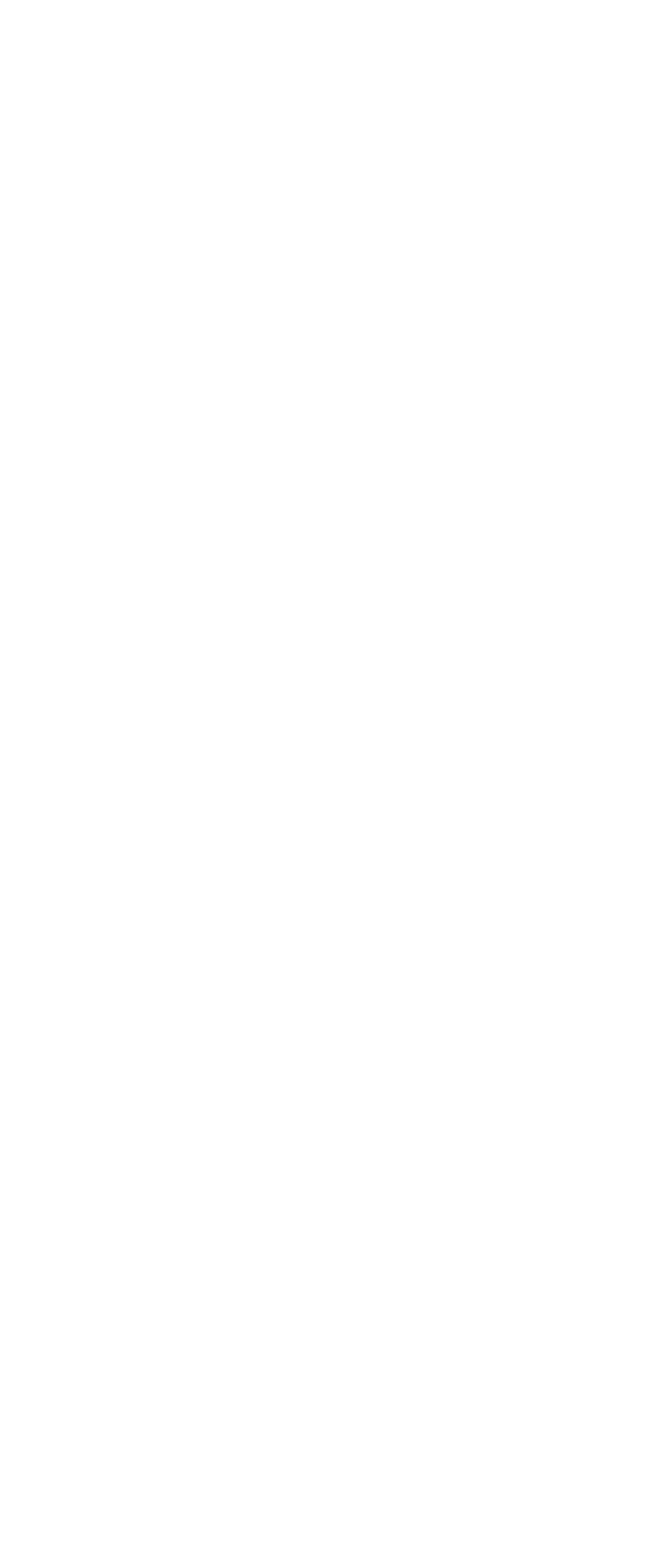Find the bounding box coordinates of the element I should click to carry out the following instruction: "Read article about Shock Absorbers Explained".

None